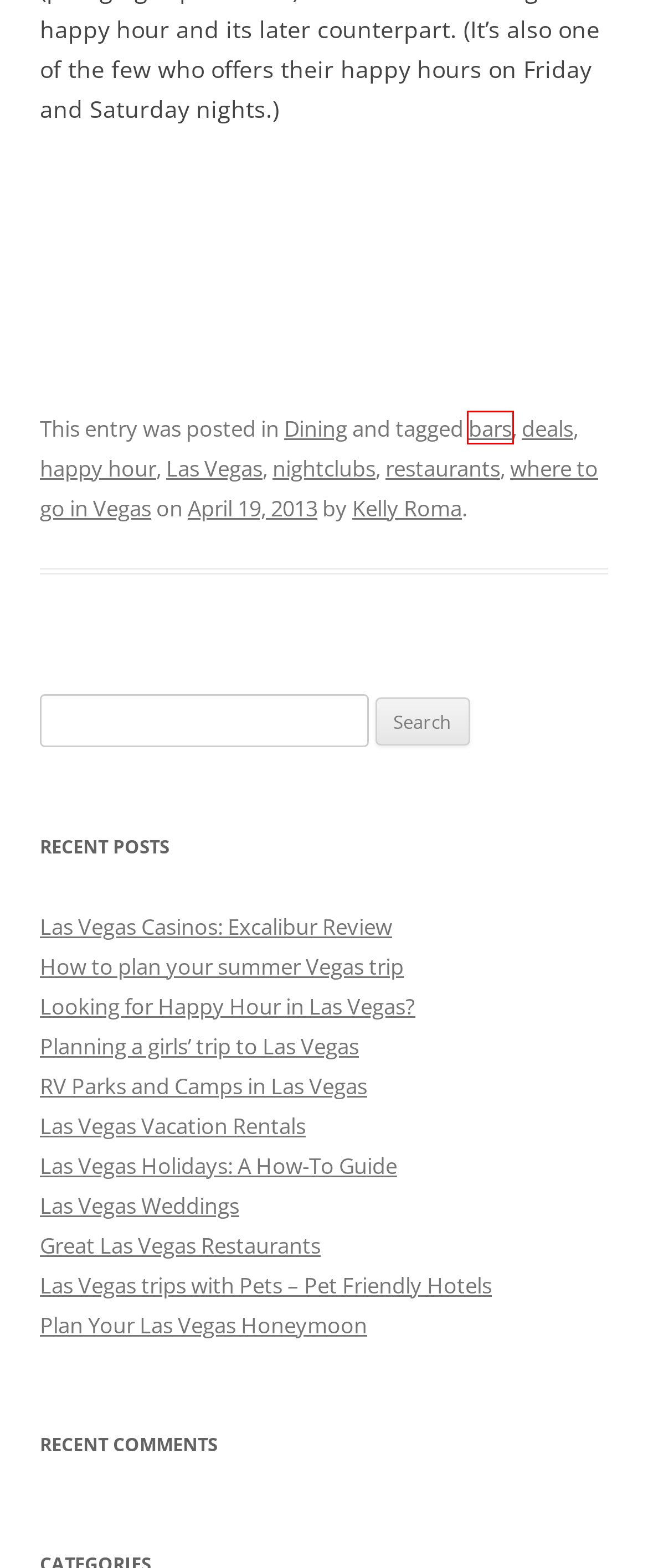Review the screenshot of a webpage that includes a red bounding box. Choose the webpage description that best matches the new webpage displayed after clicking the element within the bounding box. Here are the candidates:
A. Dining Archives - Vegas Trips
B. How to plan your summer Vegas trip
C. Plan Your Las Vegas Honeymoon
D. restaurants Archives - Vegas Trips
E. Kelly Roma, Author at Vegas Trips
F. Las Vegas Vacation Rentals
G. bars Archives - Vegas Trips
H. Las Vegas Weddings

G